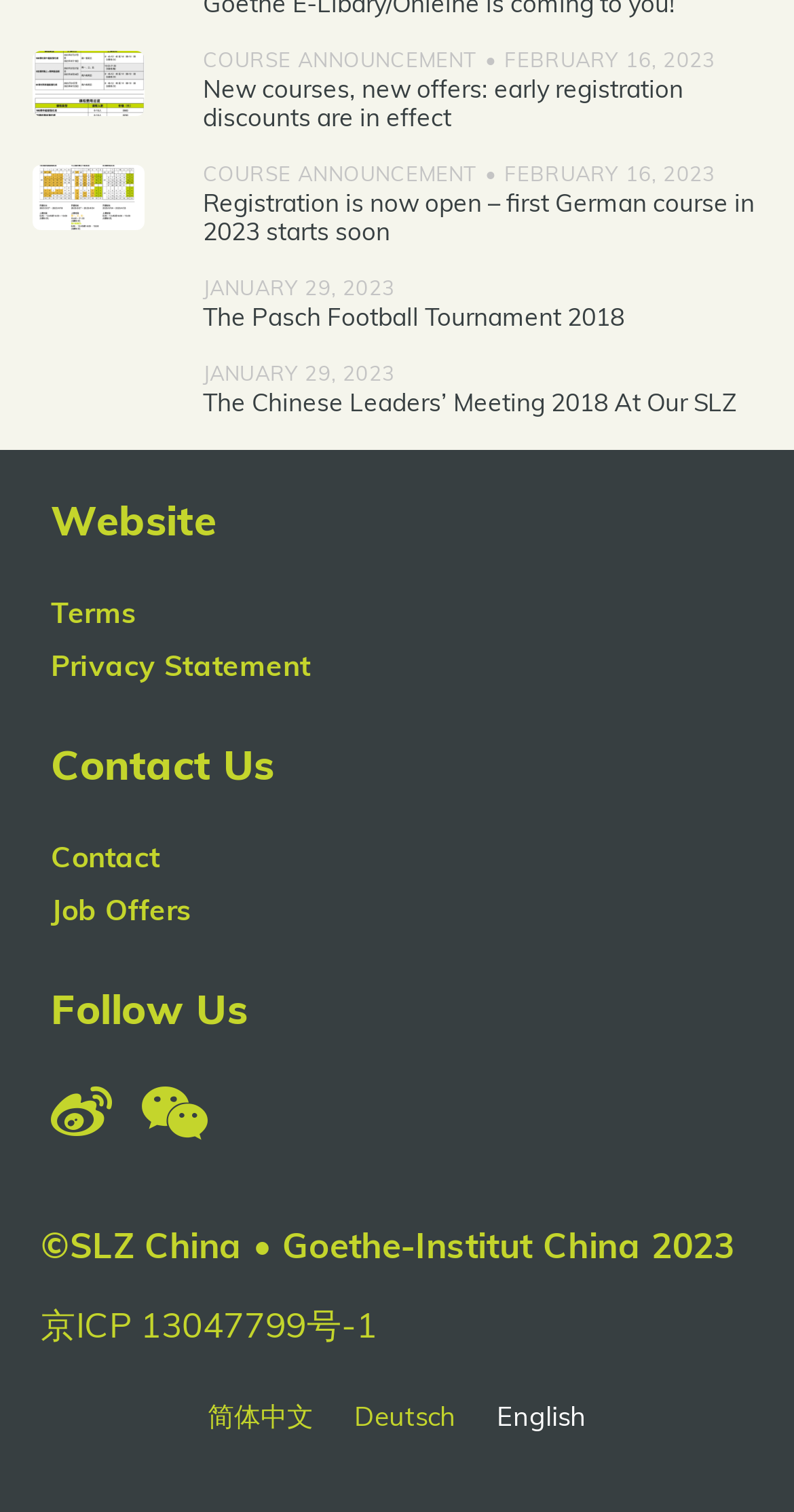Please specify the bounding box coordinates of the clickable region necessary for completing the following instruction: "Learn about the Pasch Football Tournament 2018". The coordinates must consist of four float numbers between 0 and 1, i.e., [left, top, right, bottom].

[0.255, 0.2, 0.786, 0.22]